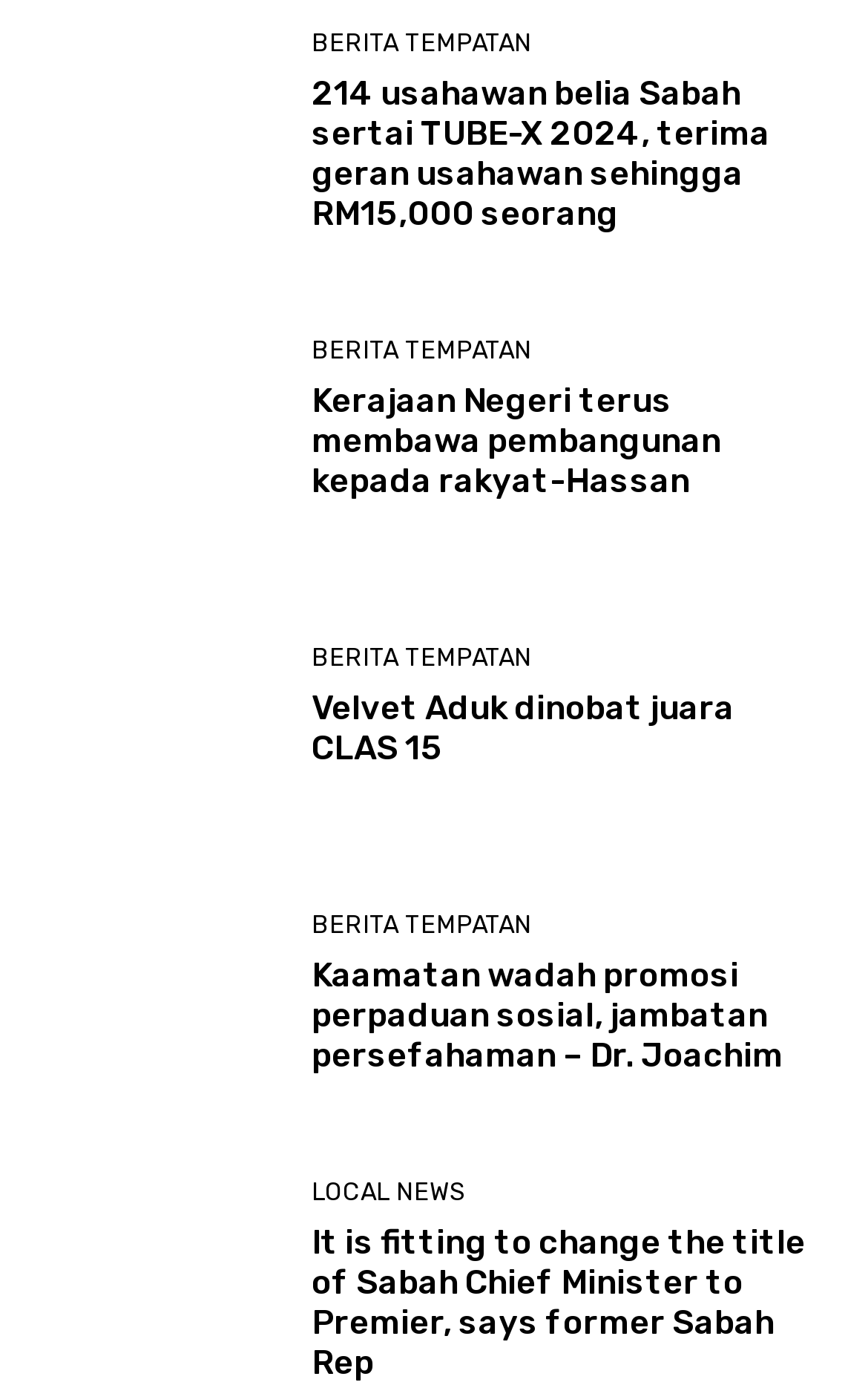Determine the bounding box coordinates of the clickable region to carry out the instruction: "Share this story on Facebook".

None